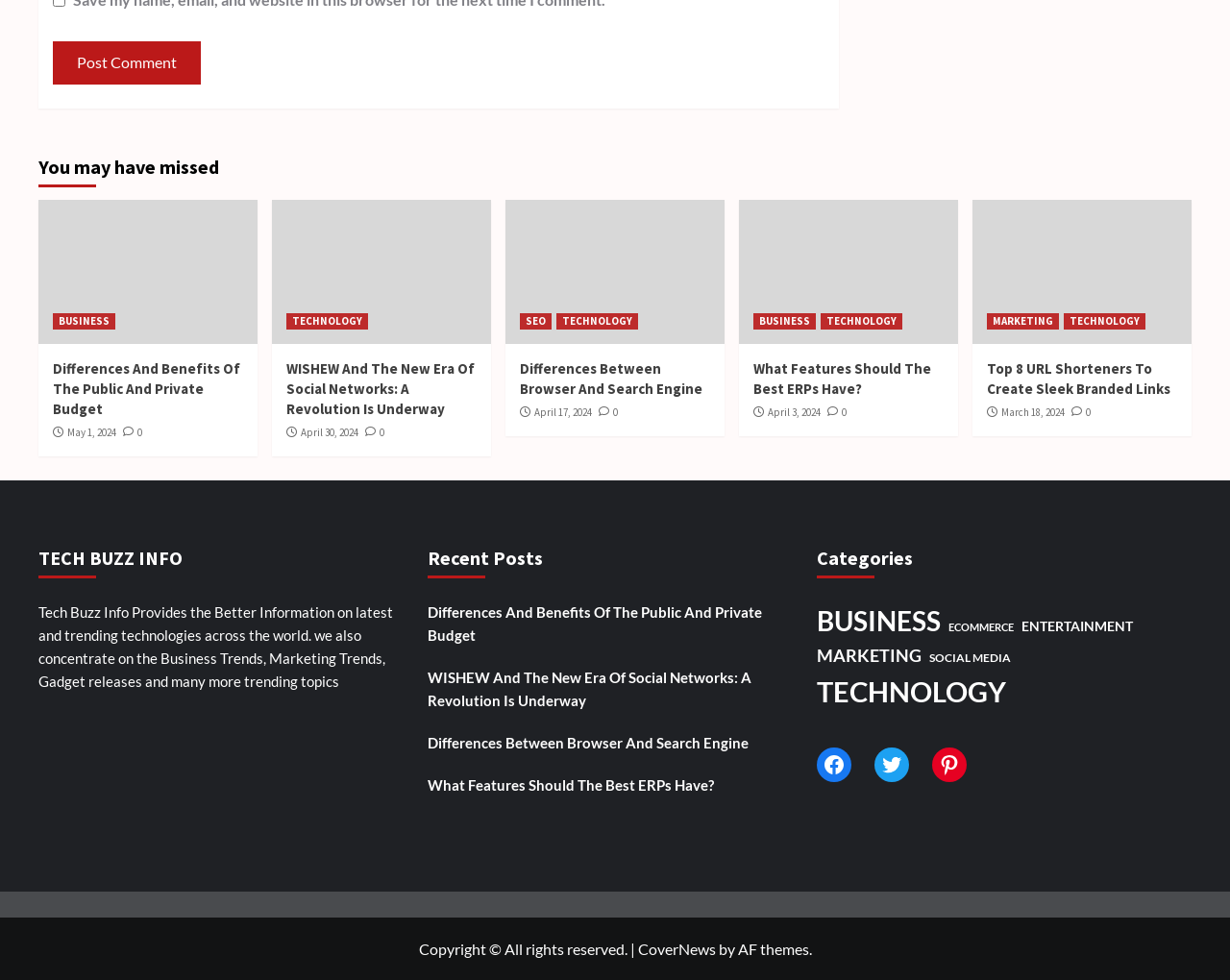Determine the bounding box coordinates of the region to click in order to accomplish the following instruction: "Click on the 'Post Comment' button". Provide the coordinates as four float numbers between 0 and 1, specifically [left, top, right, bottom].

[0.043, 0.042, 0.163, 0.086]